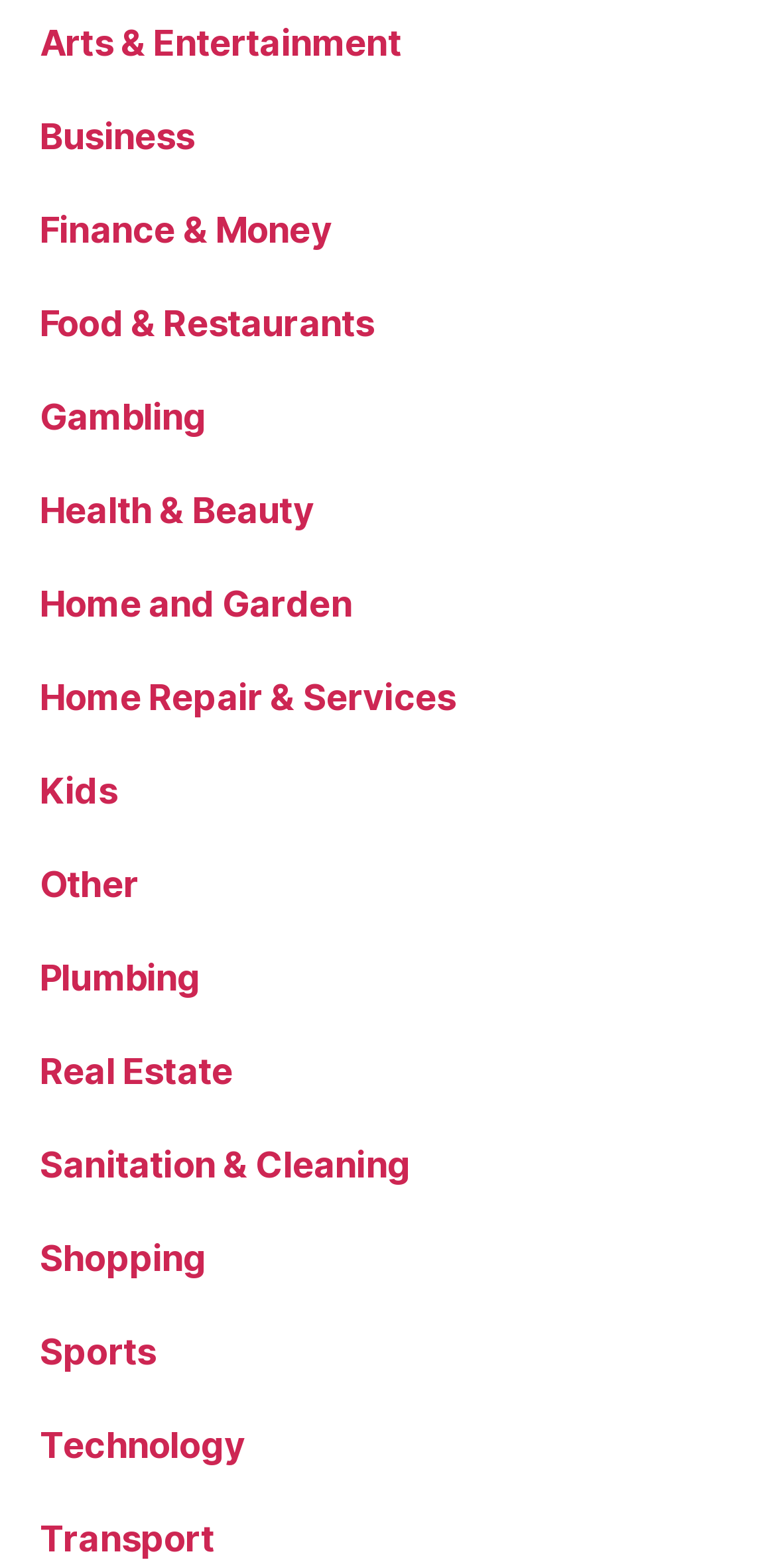Use a single word or phrase to answer the question:
What is the first category listed?

Arts & Entertainment